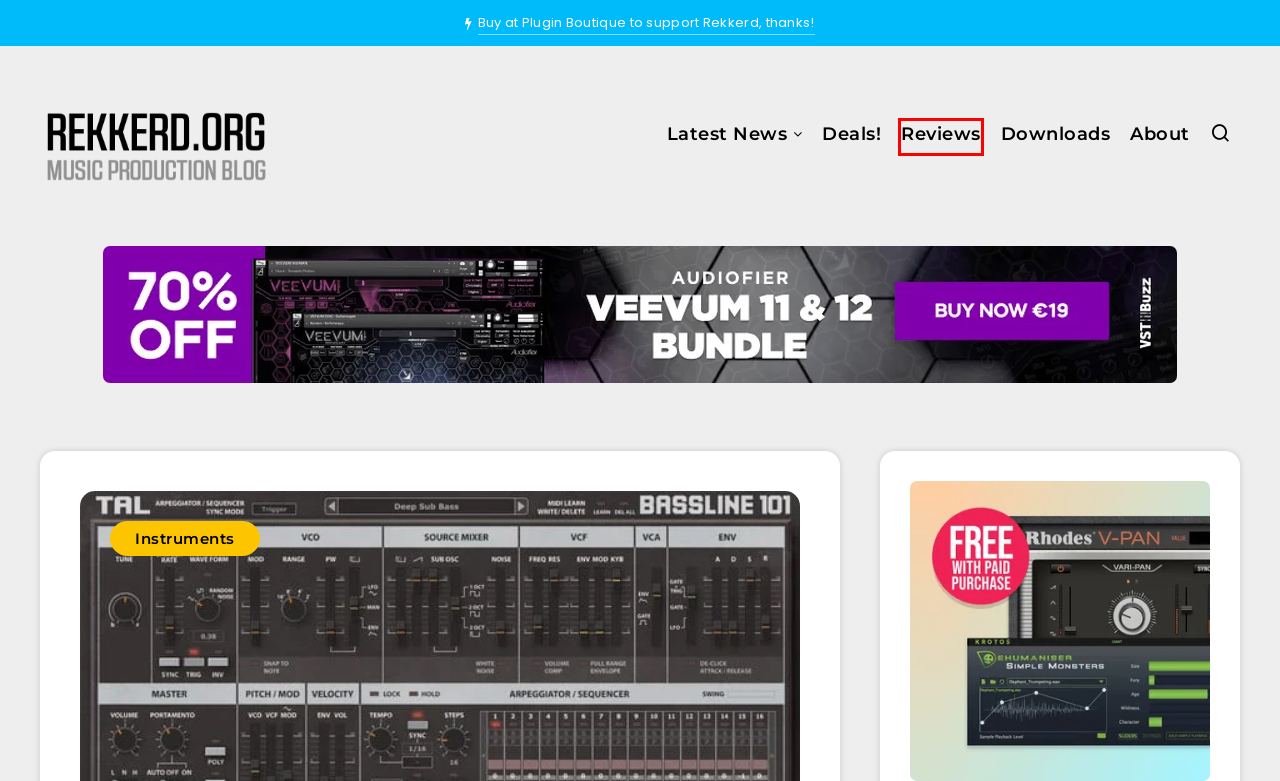You are presented with a screenshot of a webpage that includes a red bounding box around an element. Determine which webpage description best matches the page that results from clicking the element within the red bounding box. Here are the candidates:
A. About rekkerd.org
B. VST Plugins, Synth Presets, Effects, Virtual Instruments, Music
C. Reviews Archives
D. VSTBuzz - Weekly Audio Plugin and Music Software DealsVSTBuzz
E. Instruments Archives
F. Deals and sales on VST plugins, sounds and other music software
G. Rekkerd.org - Music Production News, Contests, Reviews & more
H. Download free VST plugins, samples, loops, patches, sound banks and more

C